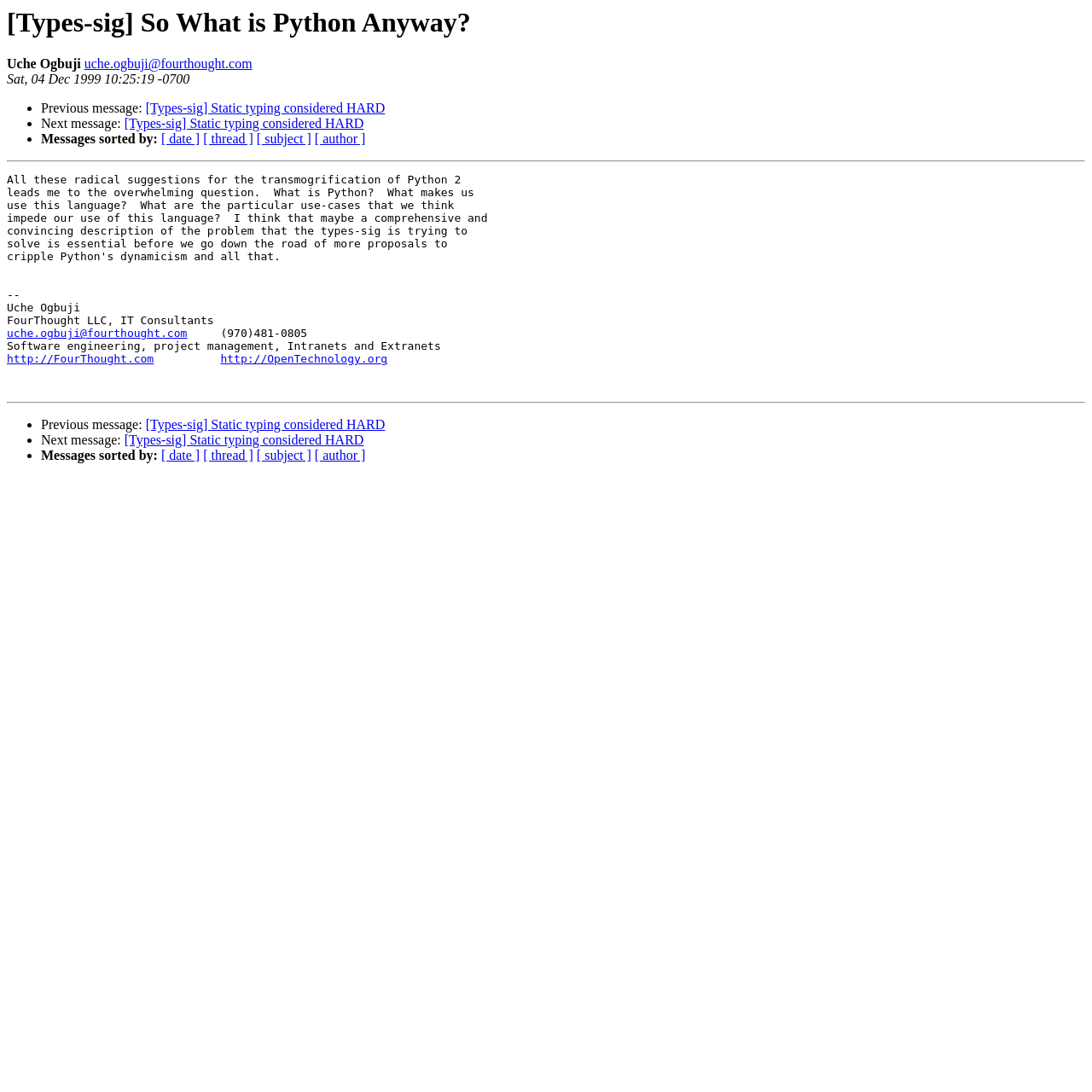Identify the bounding box coordinates of the element to click to follow this instruction: 'View next message'. Ensure the coordinates are four float values between 0 and 1, provided as [left, top, right, bottom].

[0.114, 0.396, 0.333, 0.41]